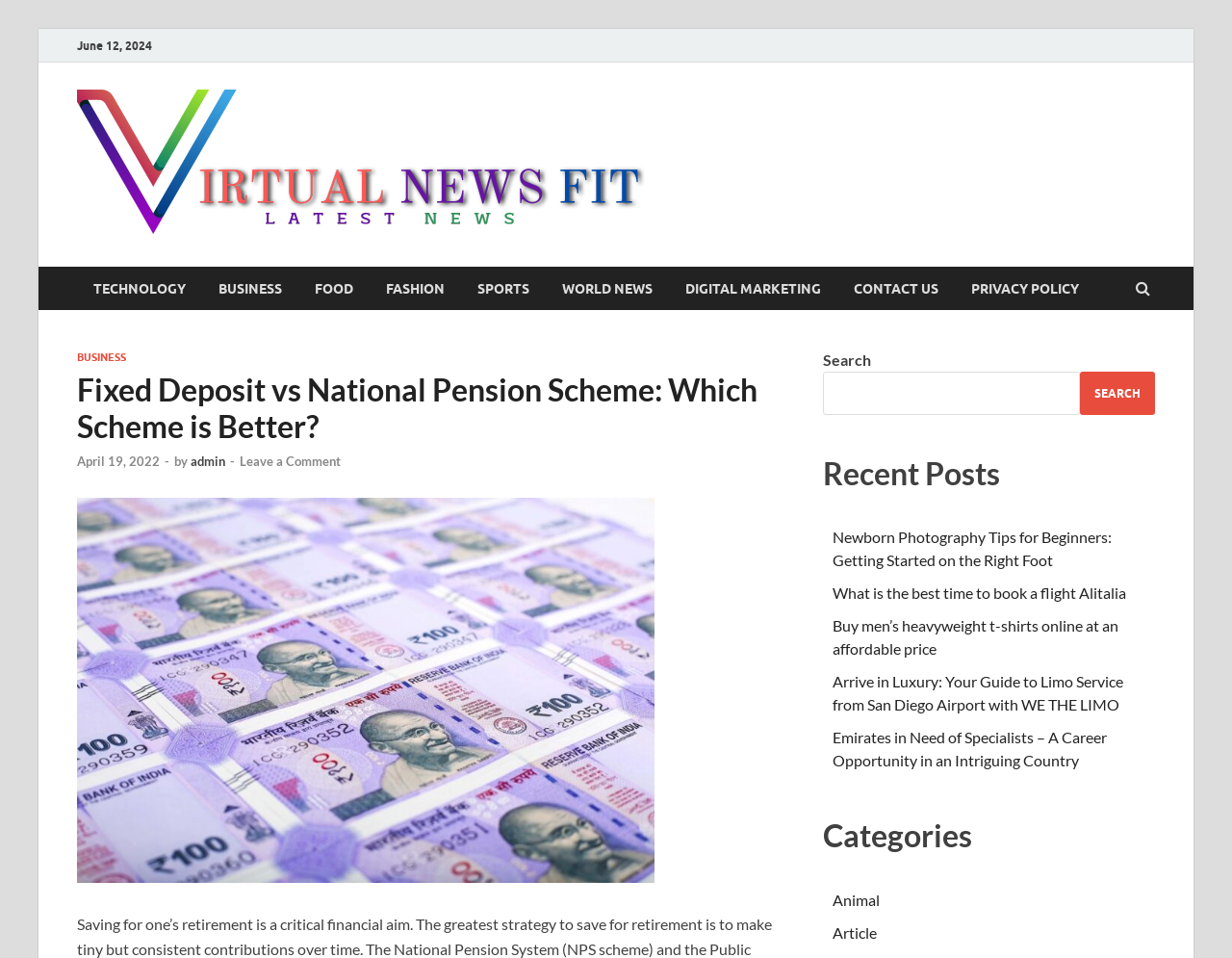What is the category of the article 'Newborn Photography Tips for Beginners: Getting Started on the Right Foot'?
Answer the question using a single word or phrase, according to the image.

Article